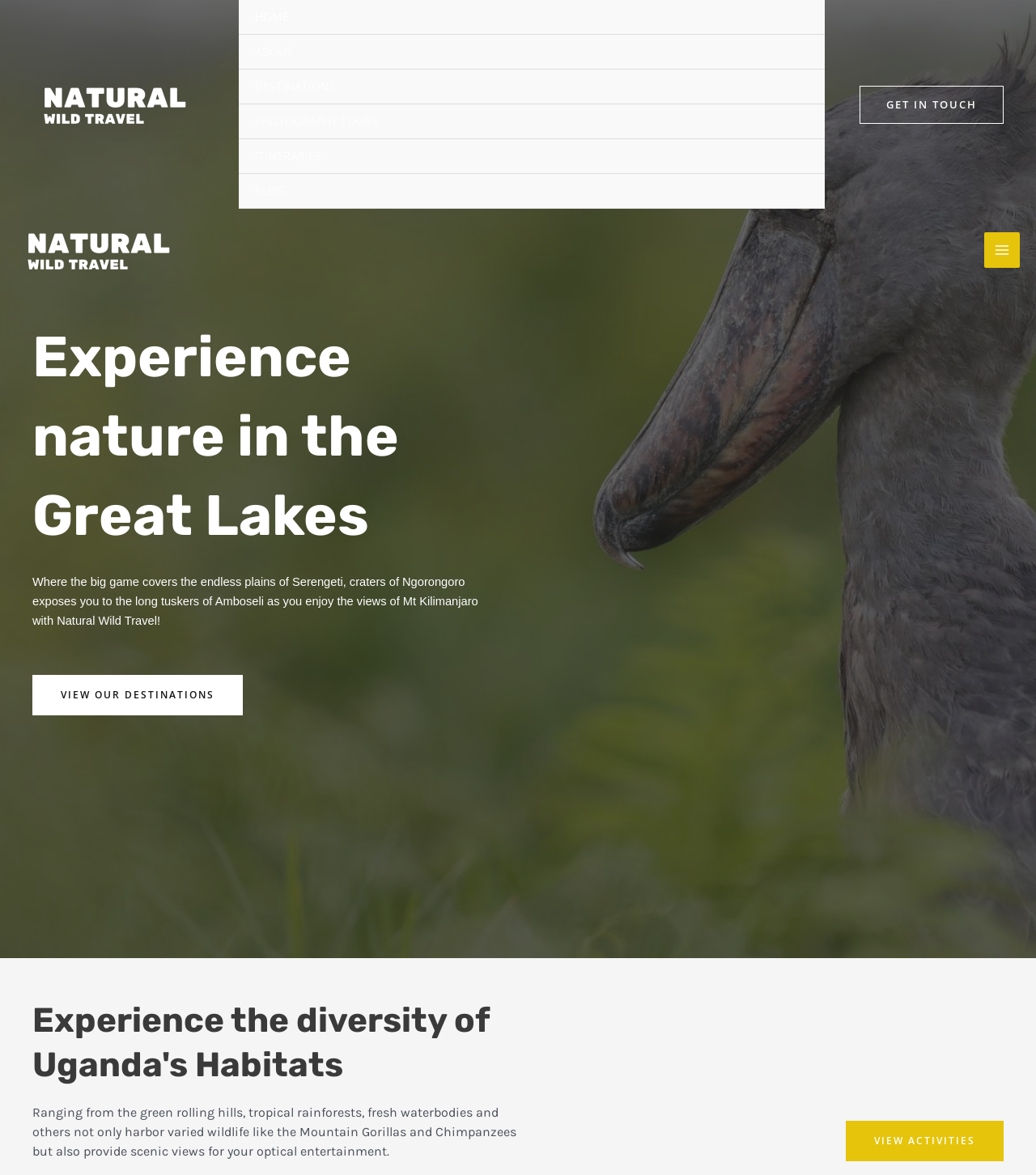Locate the UI element described by View activities in the provided webpage screenshot. Return the bounding box coordinates in the format (top-left x, top-left y, bottom-right x, bottom-right y), ensuring all values are between 0 and 1.

[0.816, 0.954, 0.969, 0.988]